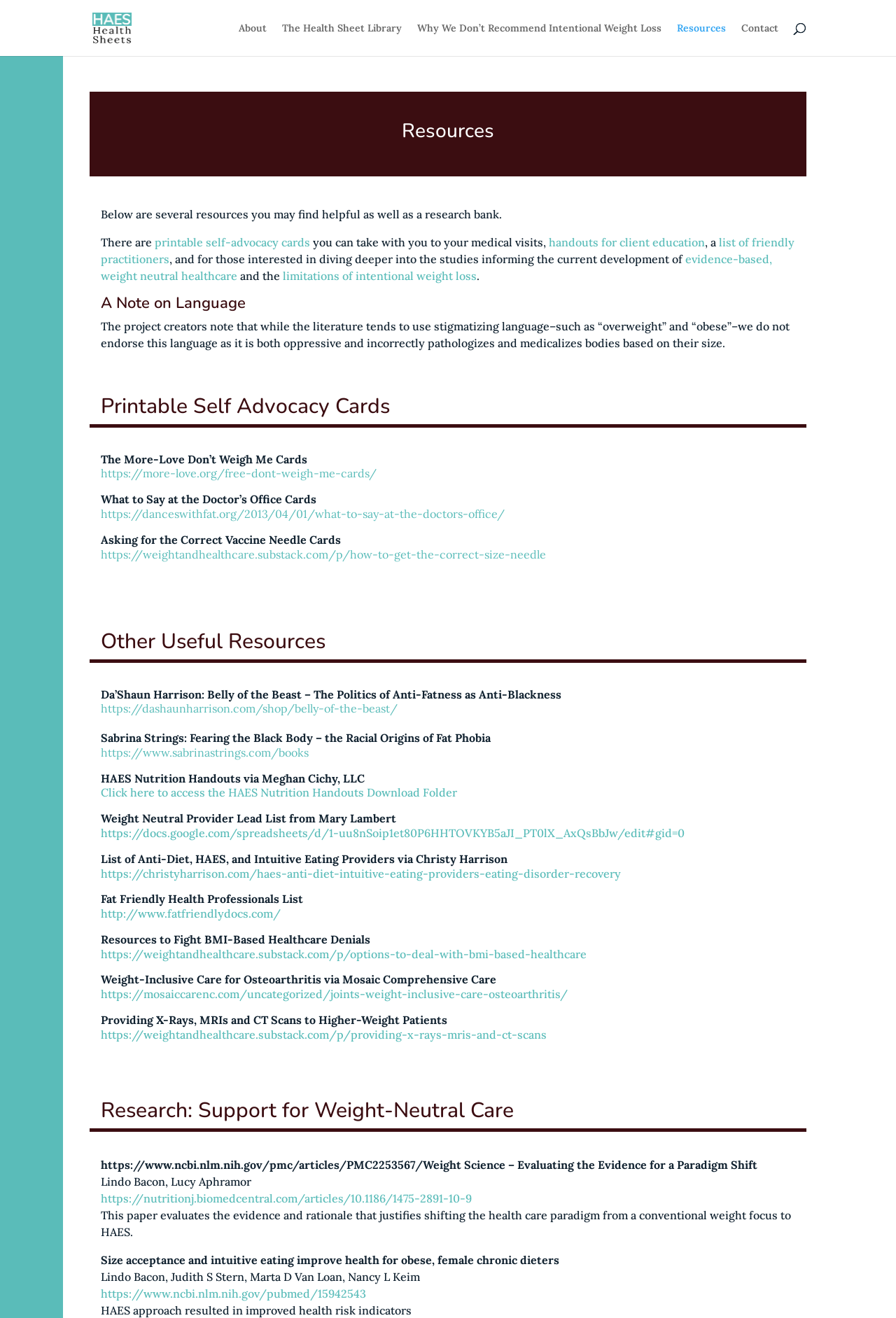What is the main purpose of this webpage?
Based on the image, give a concise answer in the form of a single word or short phrase.

Health resources